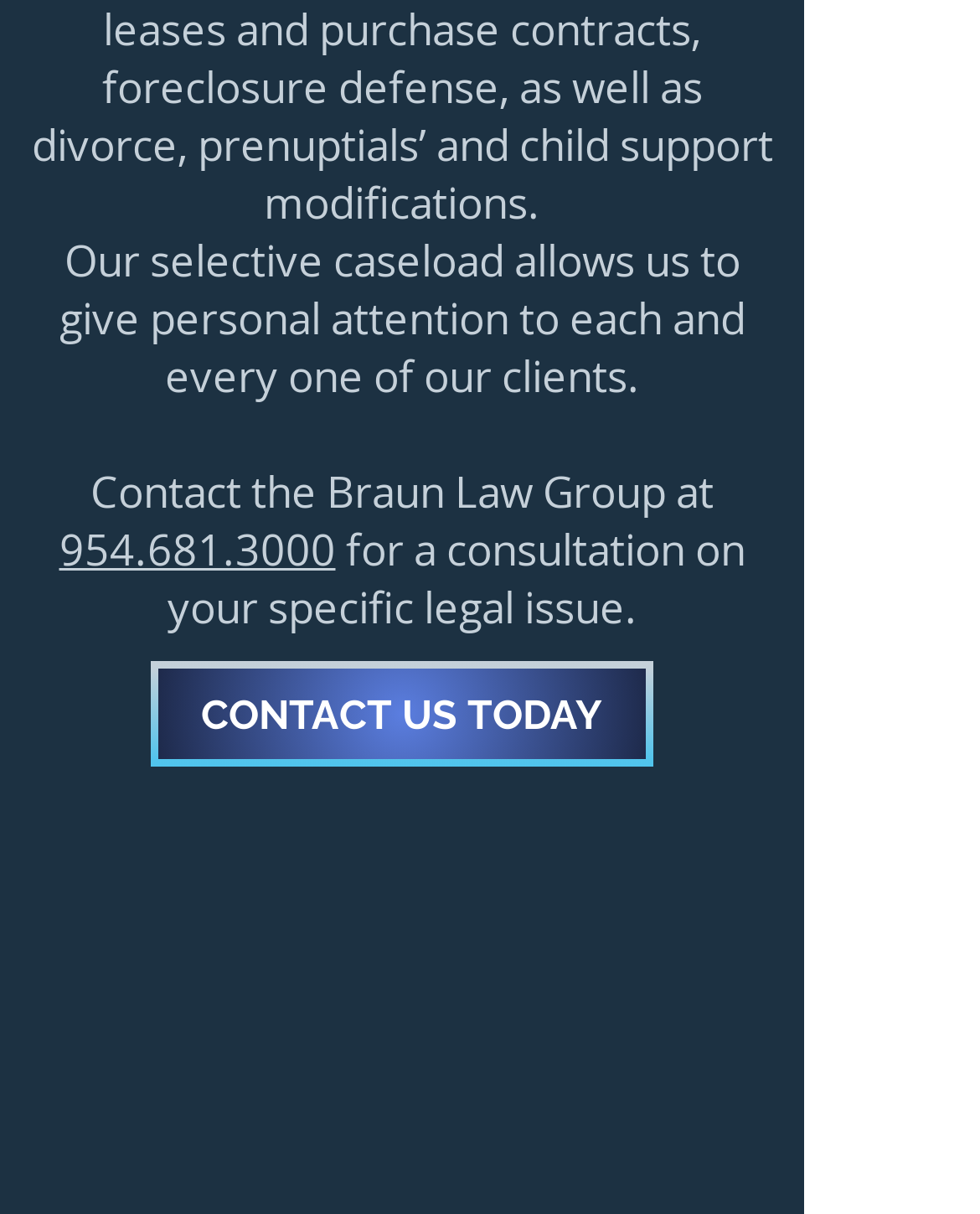What is the purpose of the Braun Law Group according to the webpage?
From the image, respond with a single word or phrase.

Give personal attention to clients